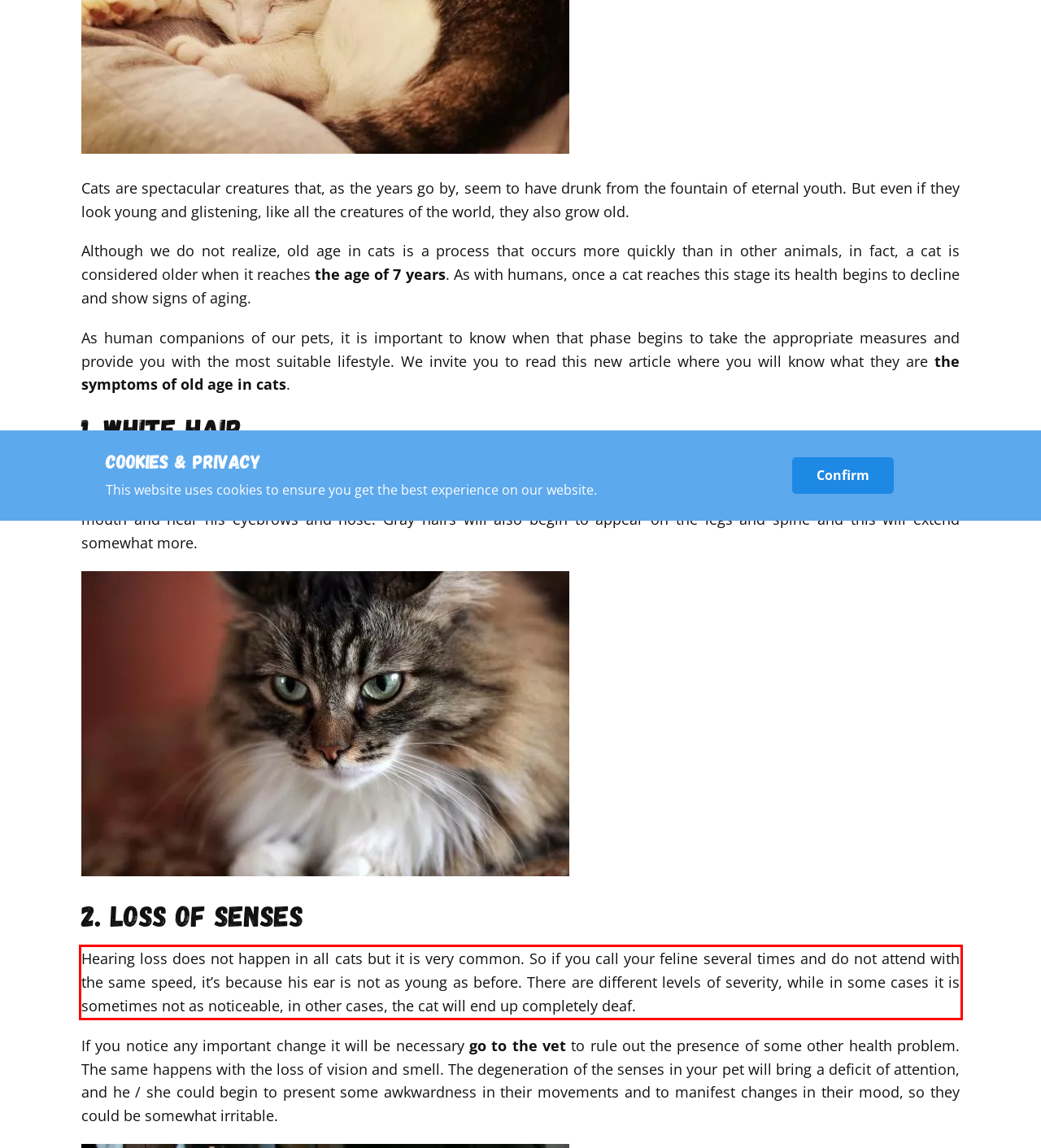Please examine the webpage screenshot containing a red bounding box and use OCR to recognize and output the text inside the red bounding box.

Hearing loss does not happen in all cats but it is very common. So if you call your feline several times and do not attend with the same speed, it’s because his ear is not as young as before. There are different levels of severity, while in some cases it is sometimes not as noticeable, in other cases, the cat will end up completely deaf.